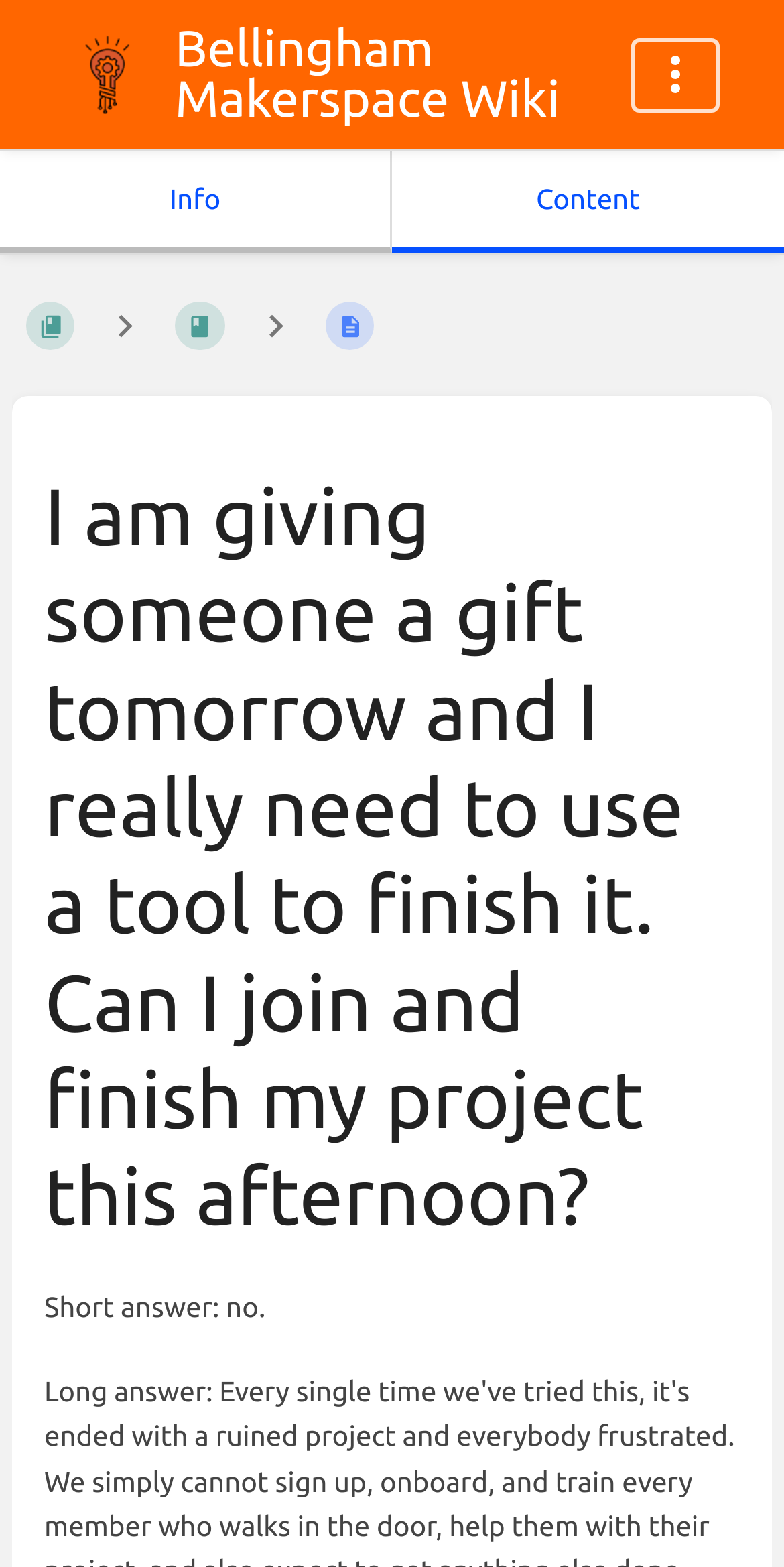What is the short answer to the question on this webpage? Observe the screenshot and provide a one-word or short phrase answer.

No